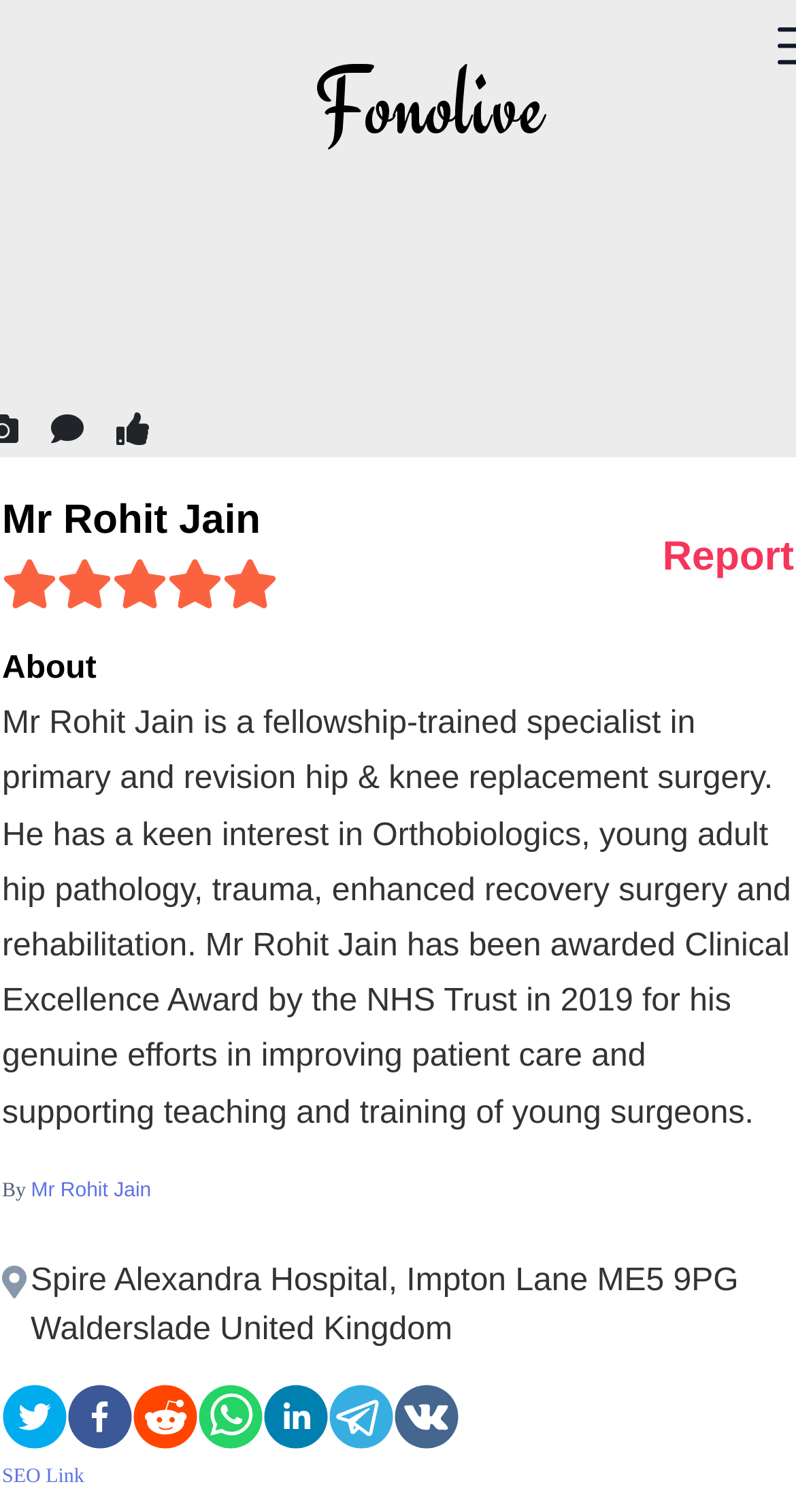Please reply to the following question using a single word or phrase: 
What award did Mr Rohit Jain receive in 2019?

Clinical Excellence Award